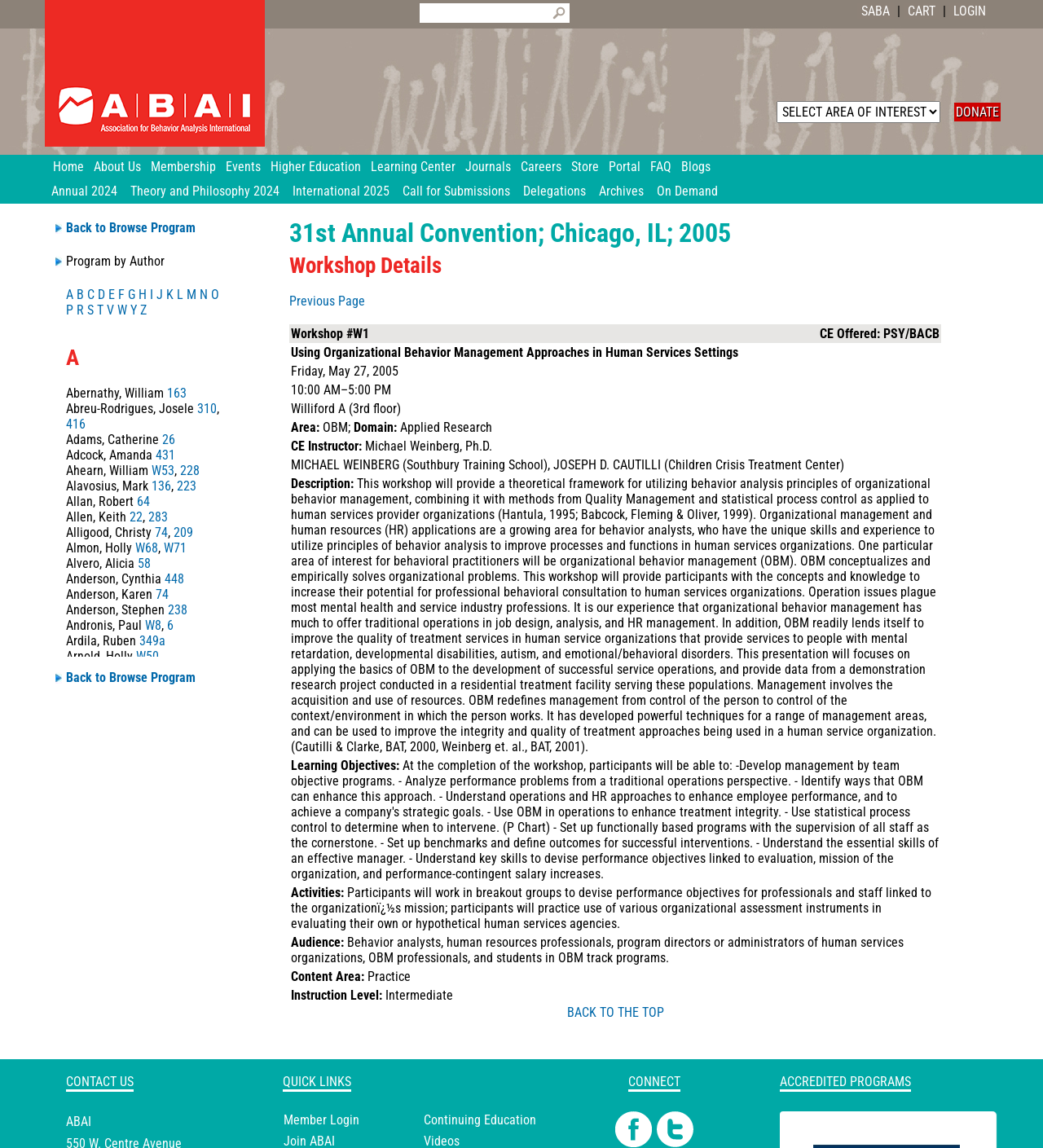Please provide the bounding box coordinates in the format (top-left x, top-left y, bottom-right x, bottom-right y). Remember, all values are floating point numbers between 0 and 1. What is the bounding box coordinate of the region described as: alt="Search" name="searchButton" title="Search"

[0.526, 0.003, 0.545, 0.02]